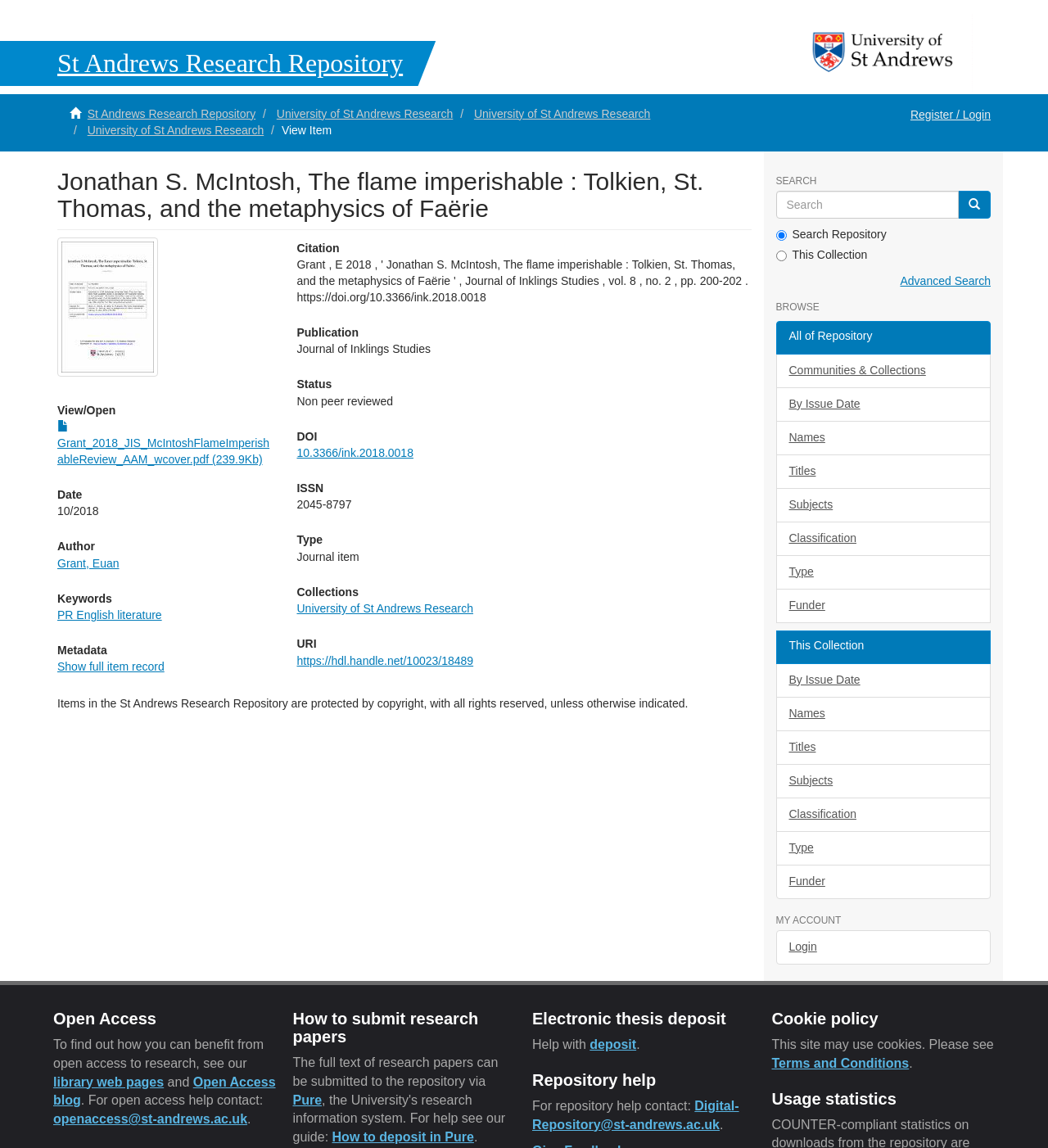What is the title of the research paper? Please answer the question using a single word or phrase based on the image.

The flame imperishable